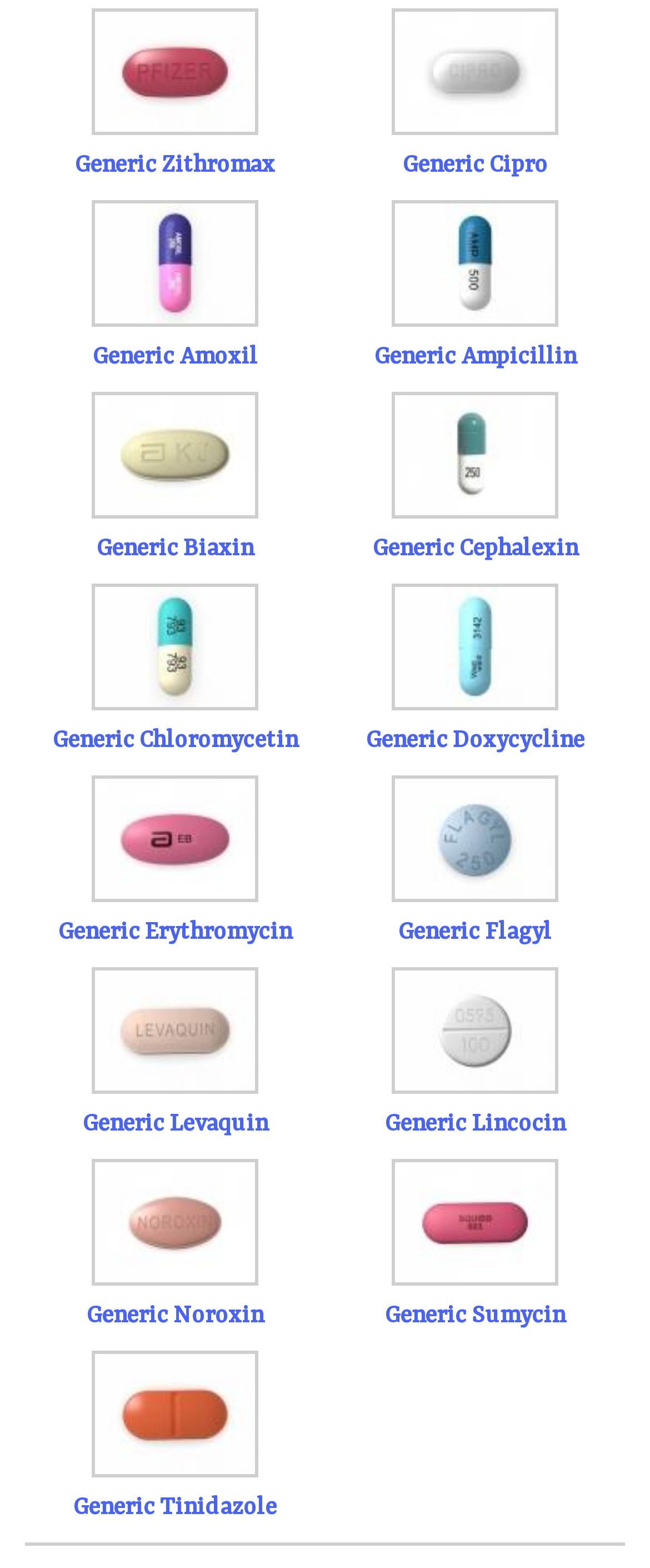Pinpoint the bounding box coordinates of the element to be clicked to execute the instruction: "Get information for first time home buyers".

None